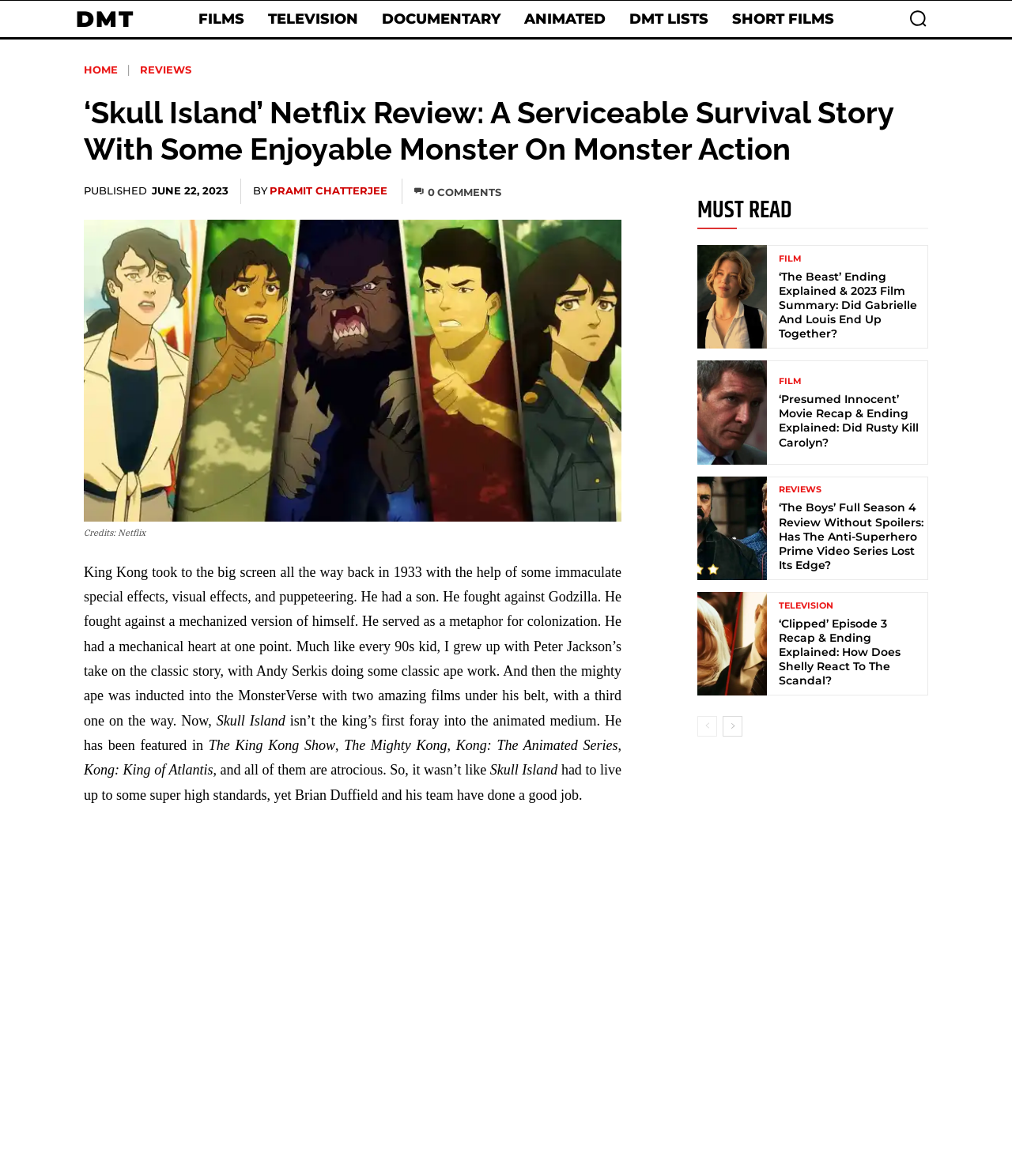Please indicate the bounding box coordinates of the element's region to be clicked to achieve the instruction: "Check the comments". Provide the coordinates as four float numbers between 0 and 1, i.e., [left, top, right, bottom].

[0.409, 0.157, 0.495, 0.167]